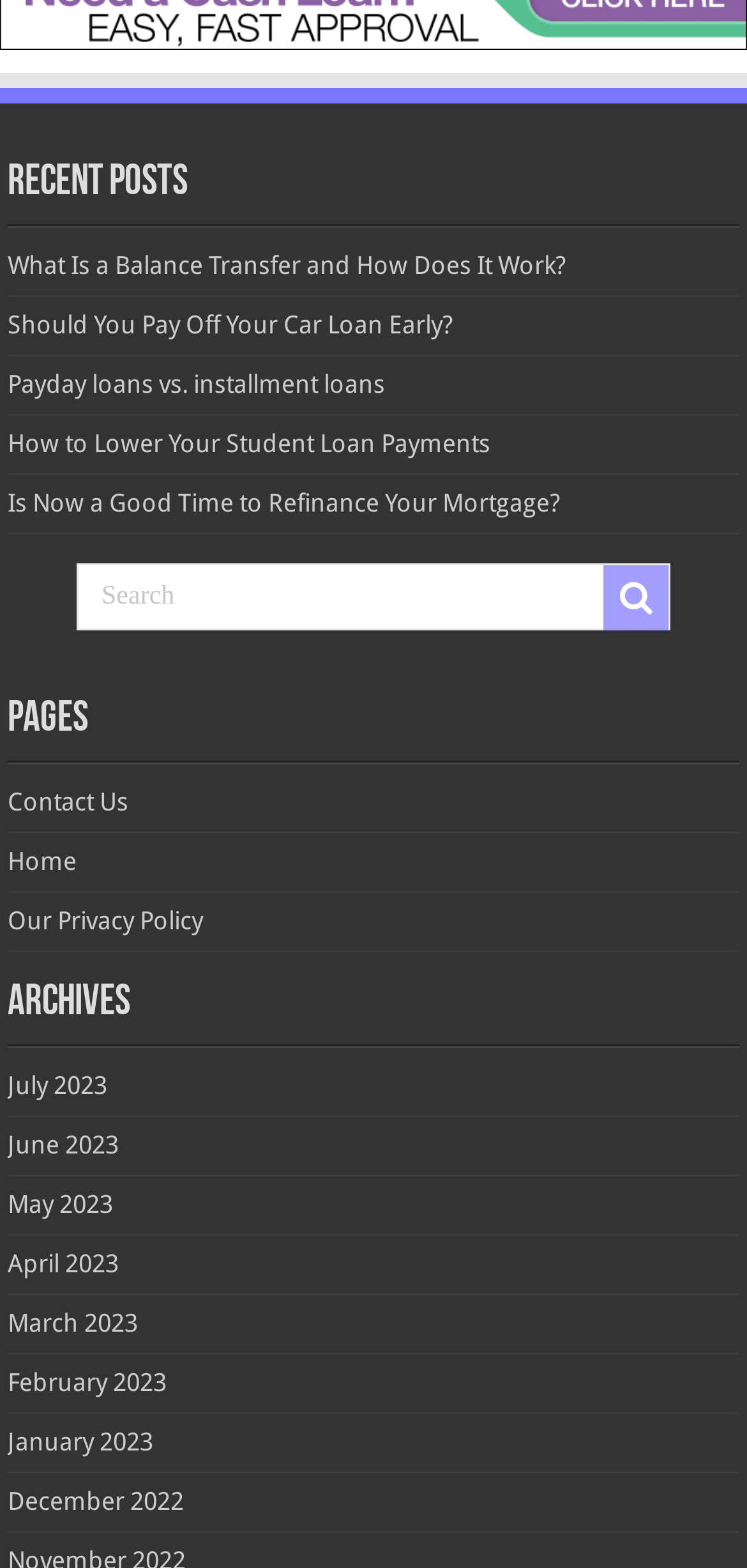Determine the bounding box coordinates of the region that needs to be clicked to achieve the task: "Search for a topic".

[0.103, 0.359, 0.897, 0.402]